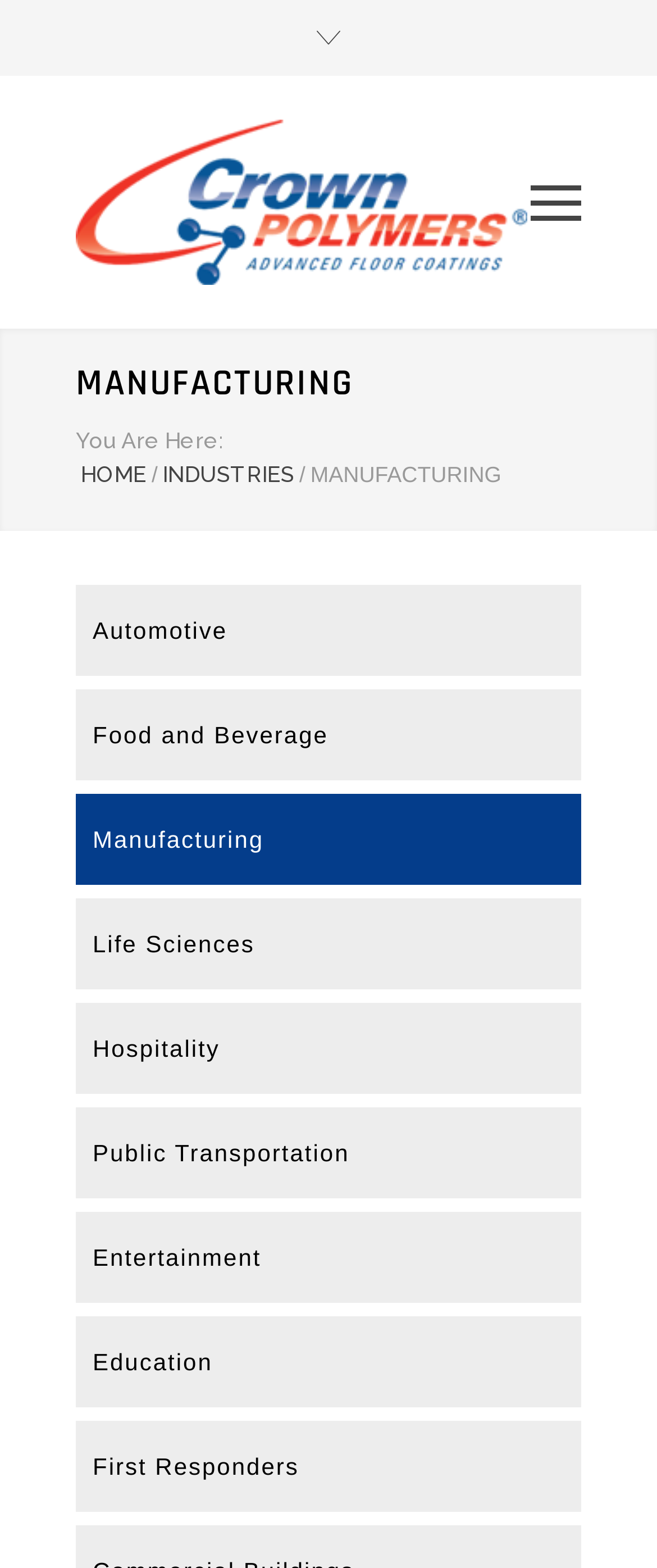What is the purpose of the links below each industry category?
Refer to the image and provide a concise answer in one word or phrase.

To navigate to sub-pages